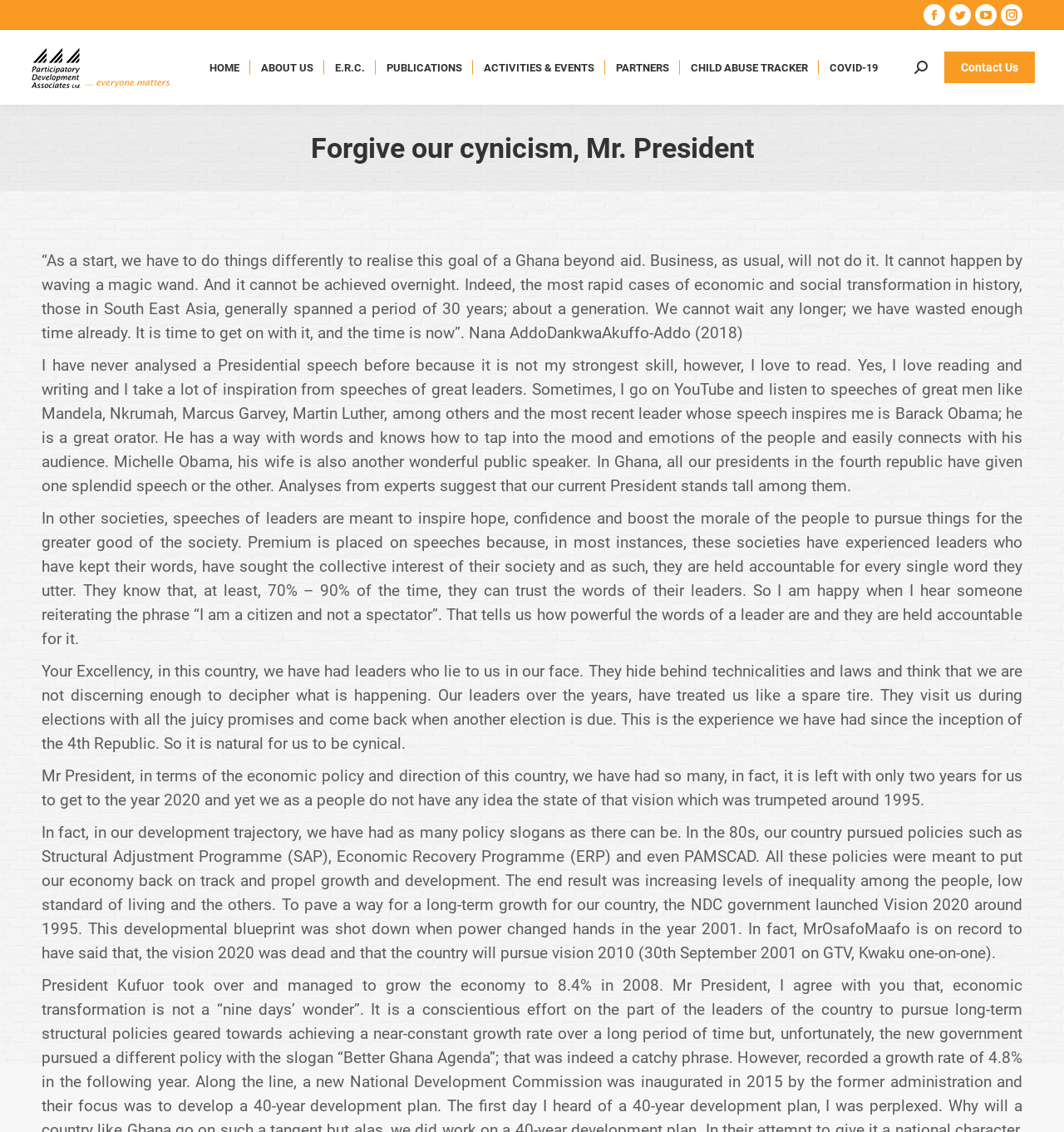Please provide the bounding box coordinates for the element that needs to be clicked to perform the instruction: "Go to the HOME page". The coordinates must consist of four float numbers between 0 and 1, formatted as [left, top, right, bottom].

[0.194, 0.04, 0.227, 0.079]